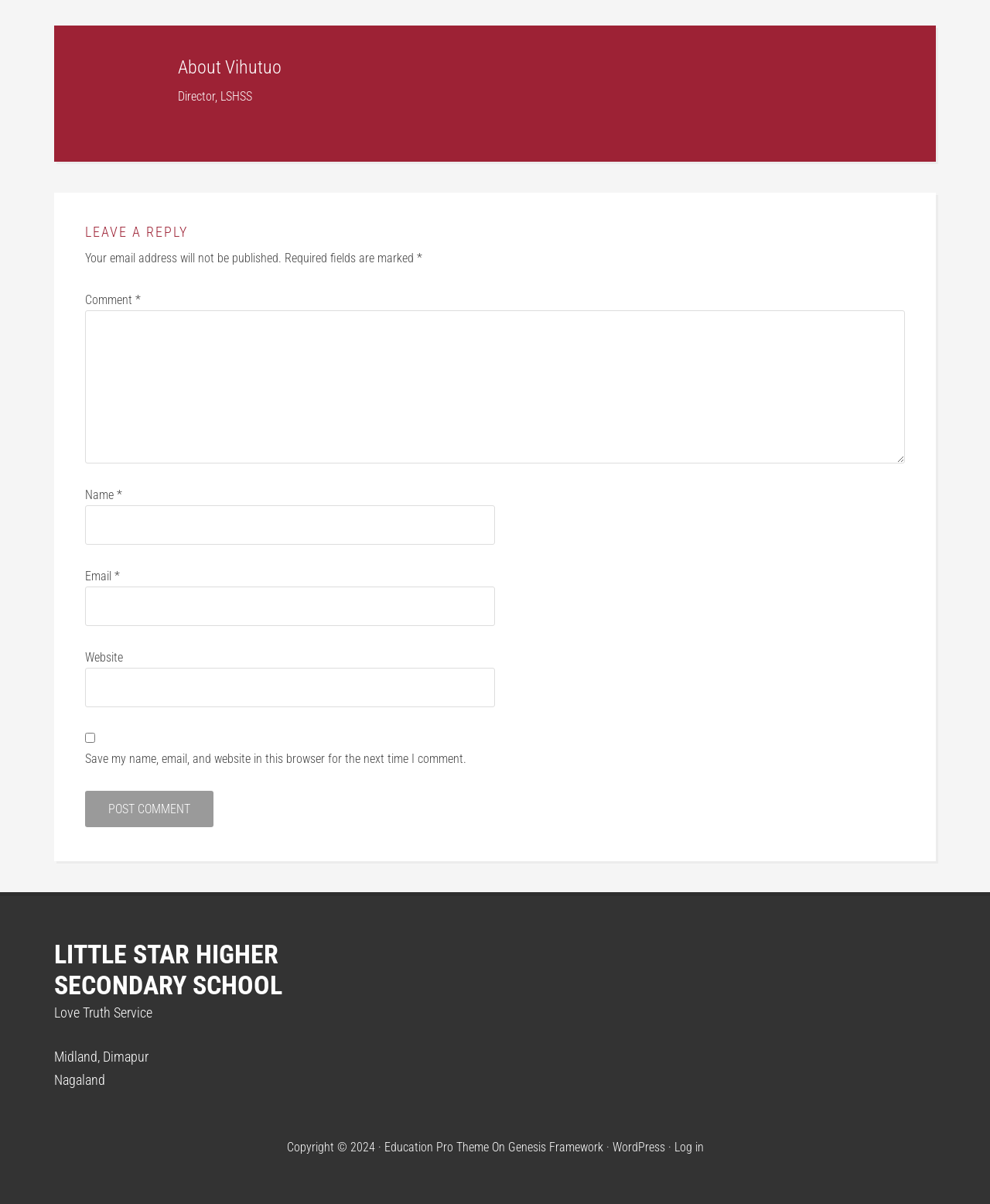What is the director's title?
Observe the image and answer the question with a one-word or short phrase response.

Director, LSHSS